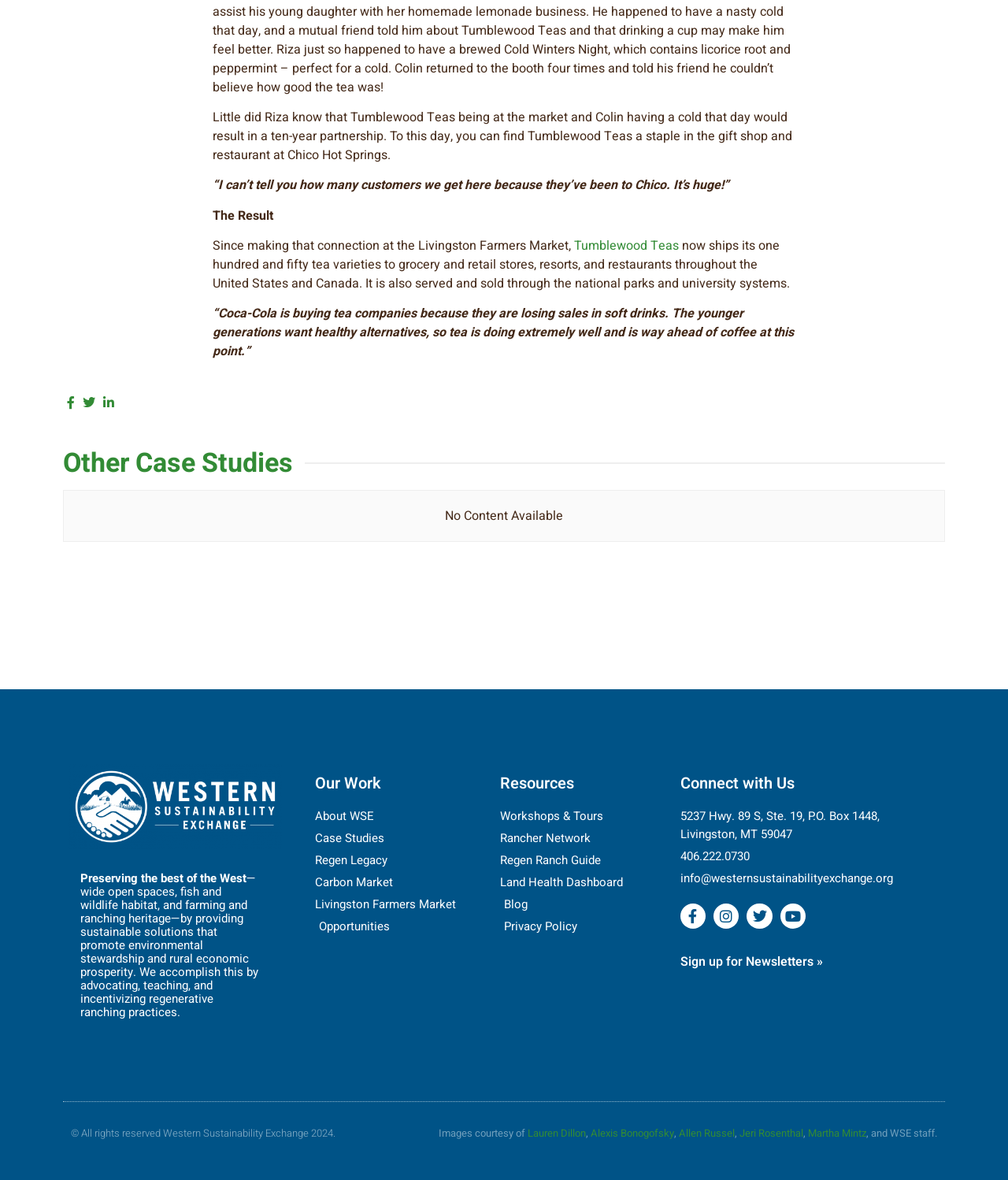Locate and provide the bounding box coordinates for the HTML element that matches this description: "Privacy Policy".

[0.496, 0.778, 0.659, 0.793]